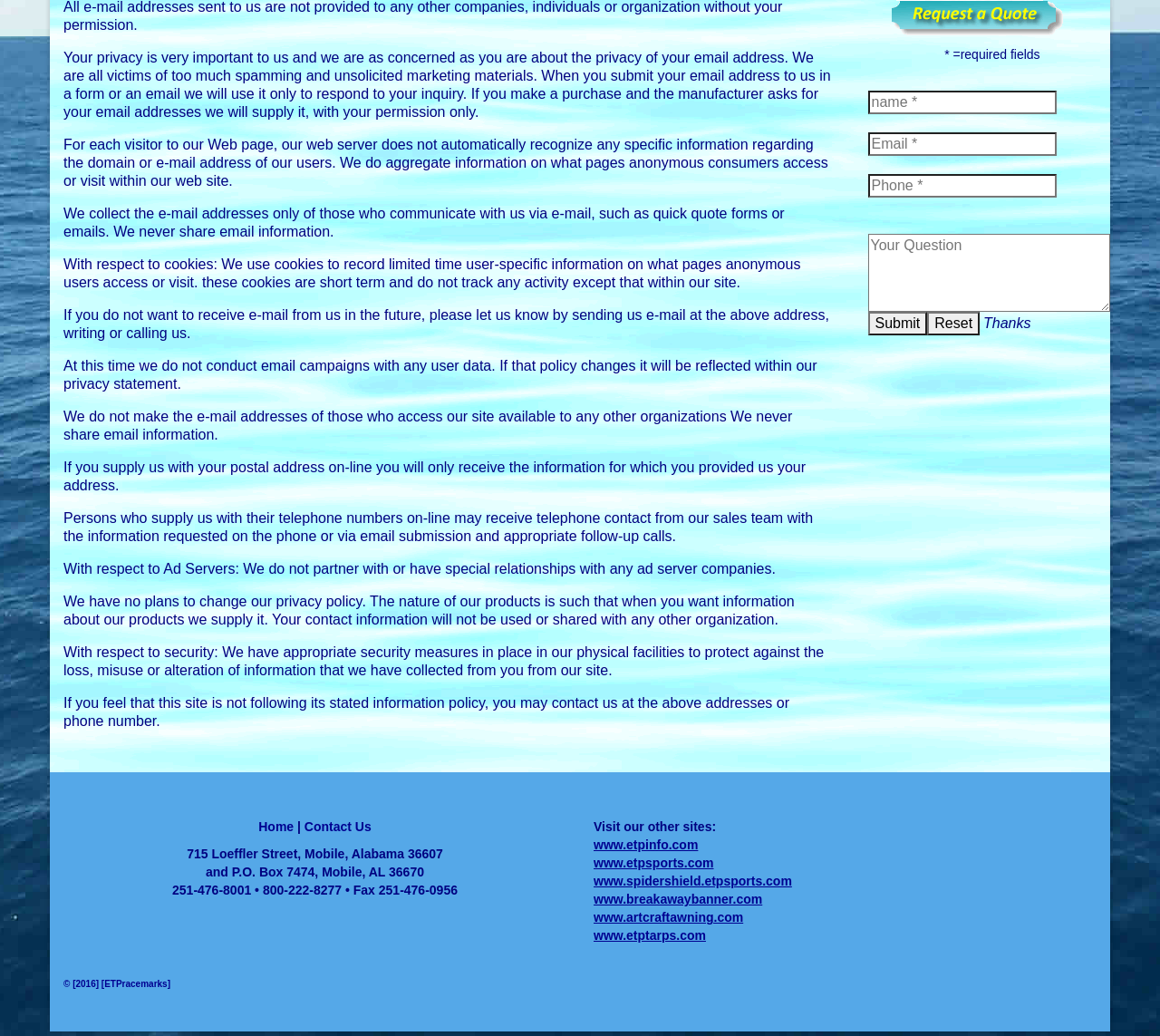Please determine the bounding box coordinates for the element with the description: "Advertising Networks".

None